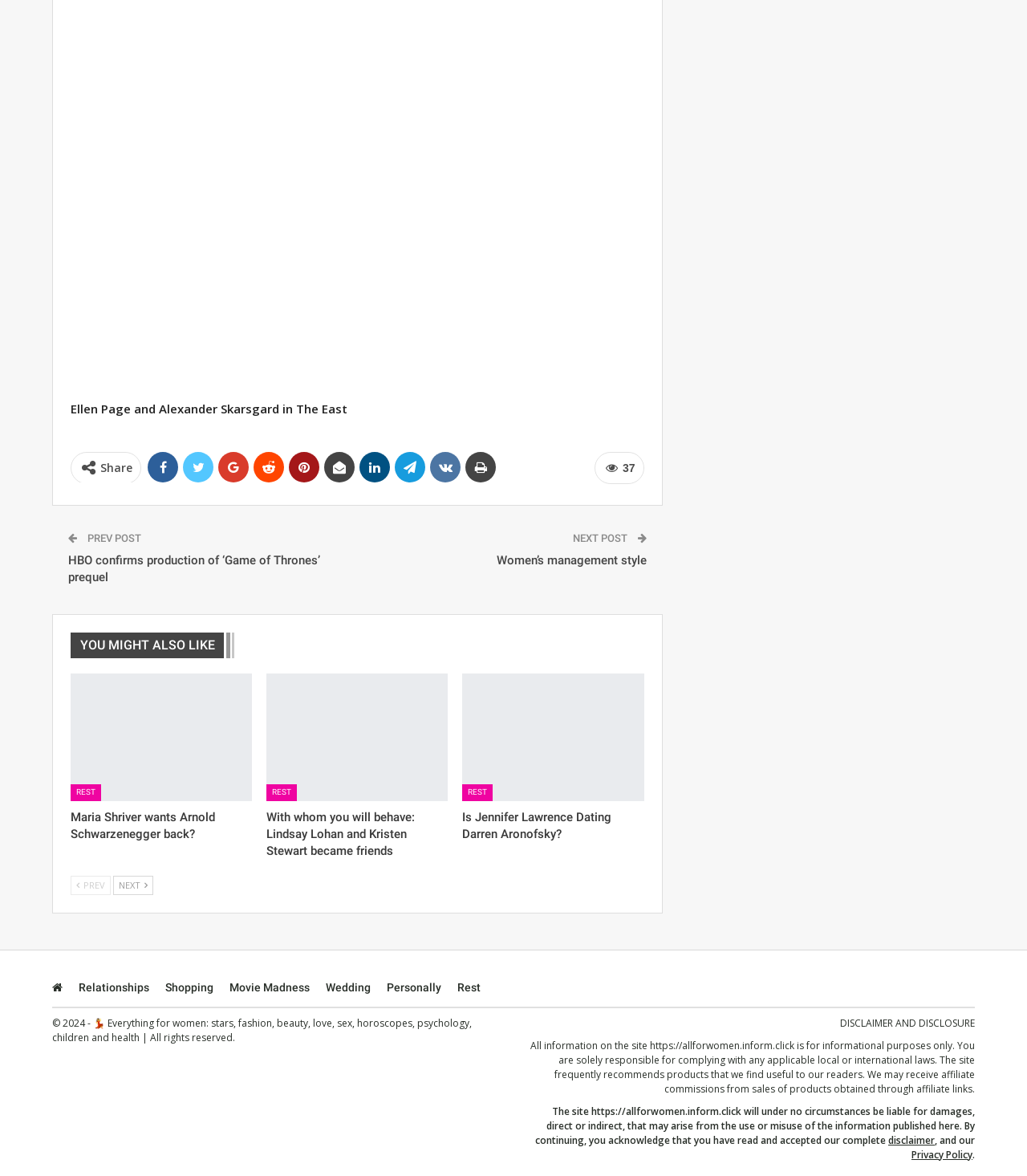Could you indicate the bounding box coordinates of the region to click in order to complete this instruction: "Read more about 'HBO confirms production of ‘Game of Thrones’ prequel'".

[0.066, 0.47, 0.312, 0.497]